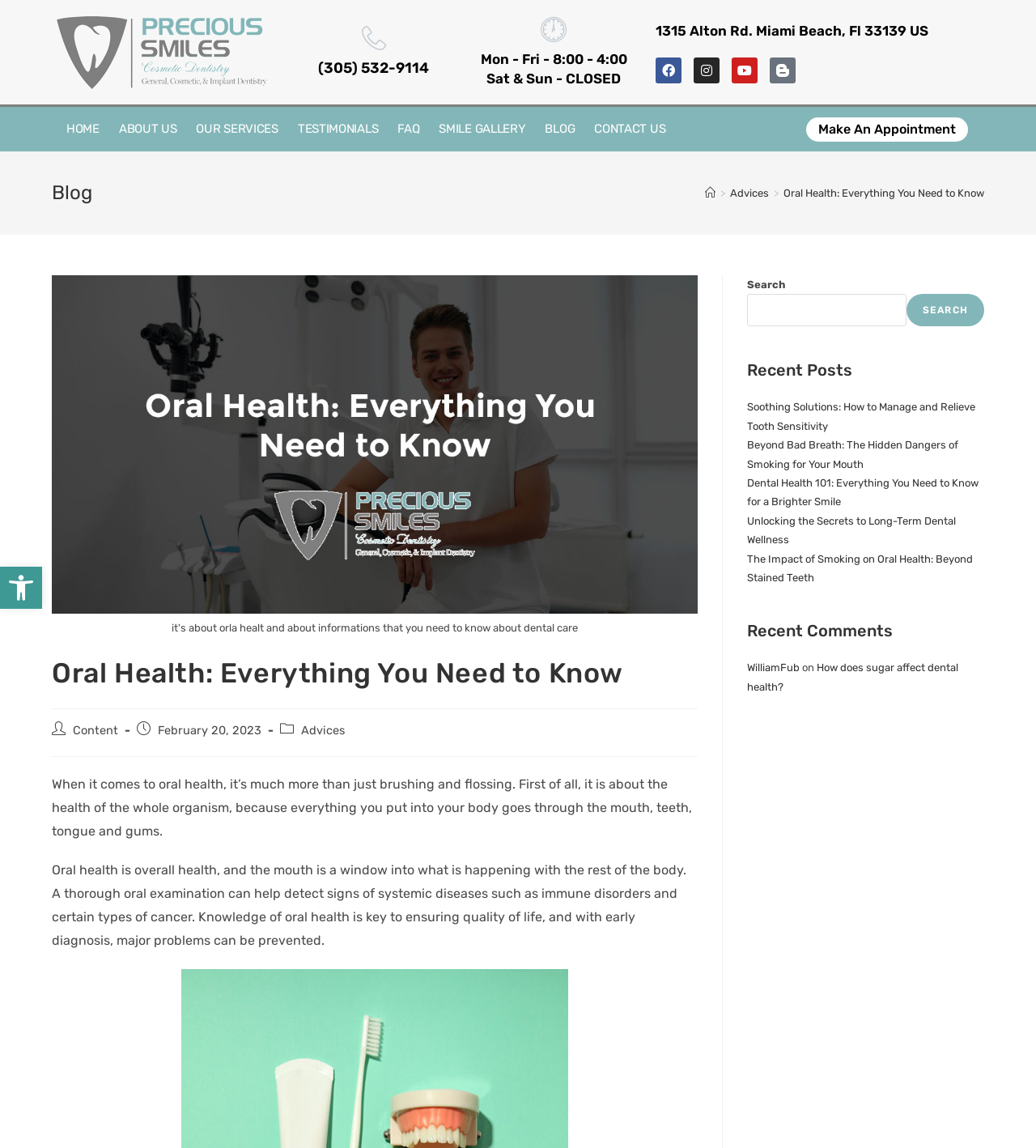Illustrate the webpage with a detailed description.

This webpage is about oral health and is part of a cosmetic dentistry website in Miami Beach, FL. At the top, there is a header section with the website's title, phone number, and address. Below that, there are social media links and a navigation menu with links to different sections of the website, including Home, About Us, Our Services, Testimonials, FAQ, Smile Gallery, Blog, and Contact Us.

The main content area is divided into two sections. On the left, there is a blog post titled "Oral Health: Everything You Need to Know" with a brief introduction and two paragraphs of text discussing the importance of oral health and its connection to overall health. On the right, there is a sidebar with a search bar, recent posts, and recent comments.

In the sidebar, there are five recent post links with titles such as "Soothing Solutions: How to Manage and Relieve Tooth Sensitivity" and "Dental Health 101: Everything You Need to Know for a Brighter Smile". Below that, there are recent comments with links to the comments and the articles they are related to.

At the bottom of the page, there is a footer section with a link to the website's accessibility tools.